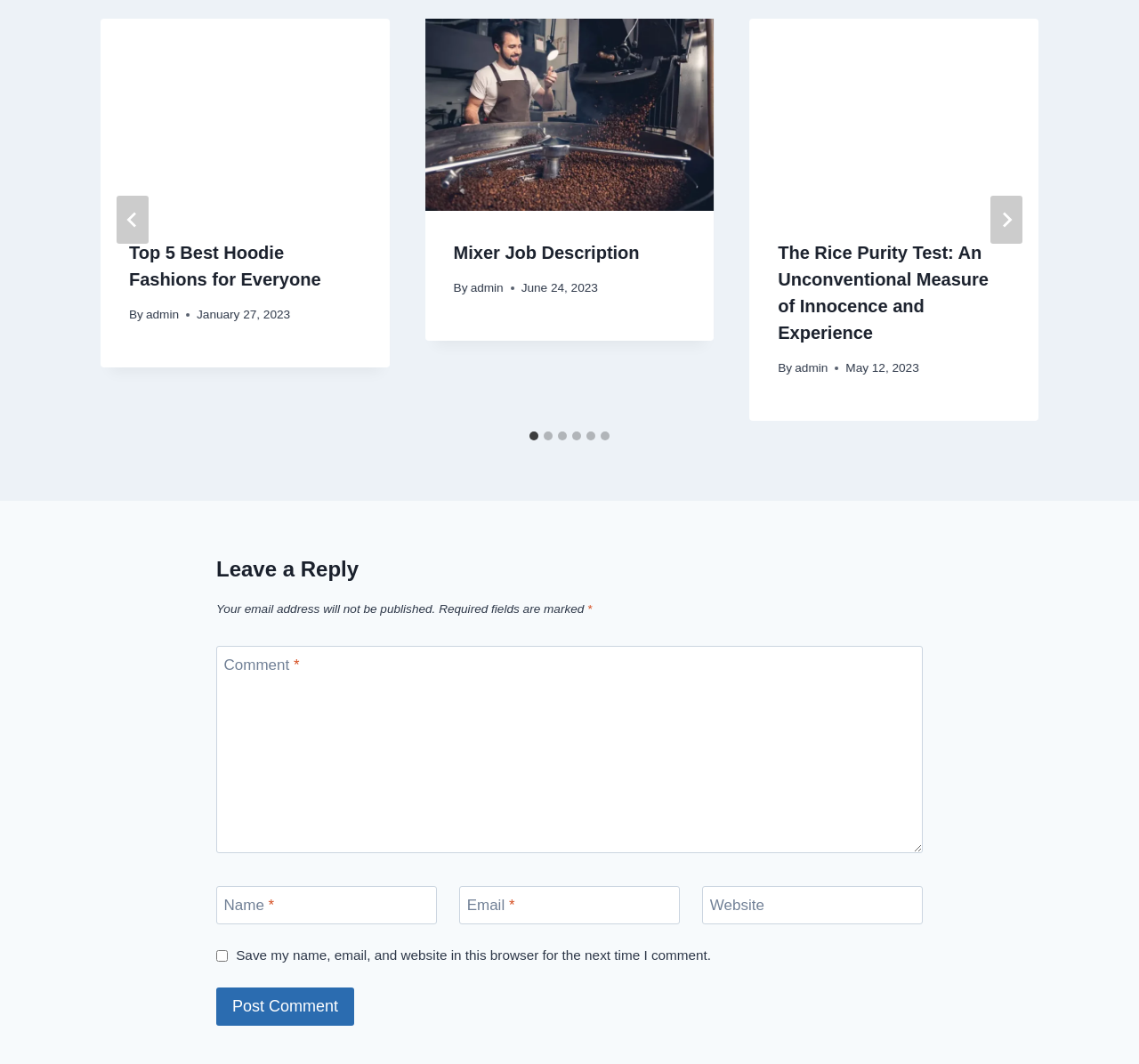Could you specify the bounding box coordinates for the clickable section to complete the following instruction: "Type in the 'Comment' field"?

[0.19, 0.607, 0.81, 0.802]